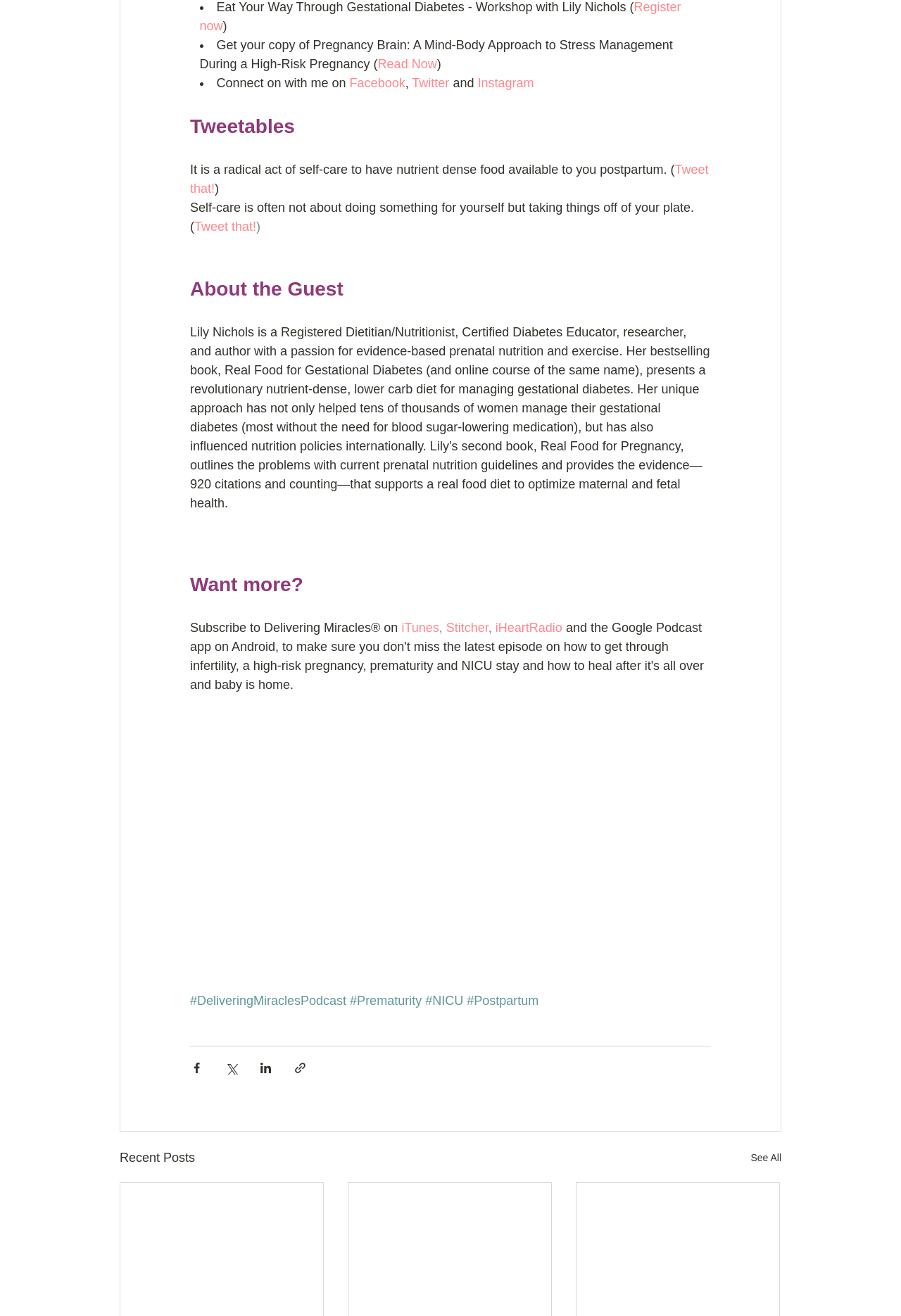How many social media platforms are mentioned for connecting with the author?
Use the screenshot to answer the question with a single word or phrase.

3